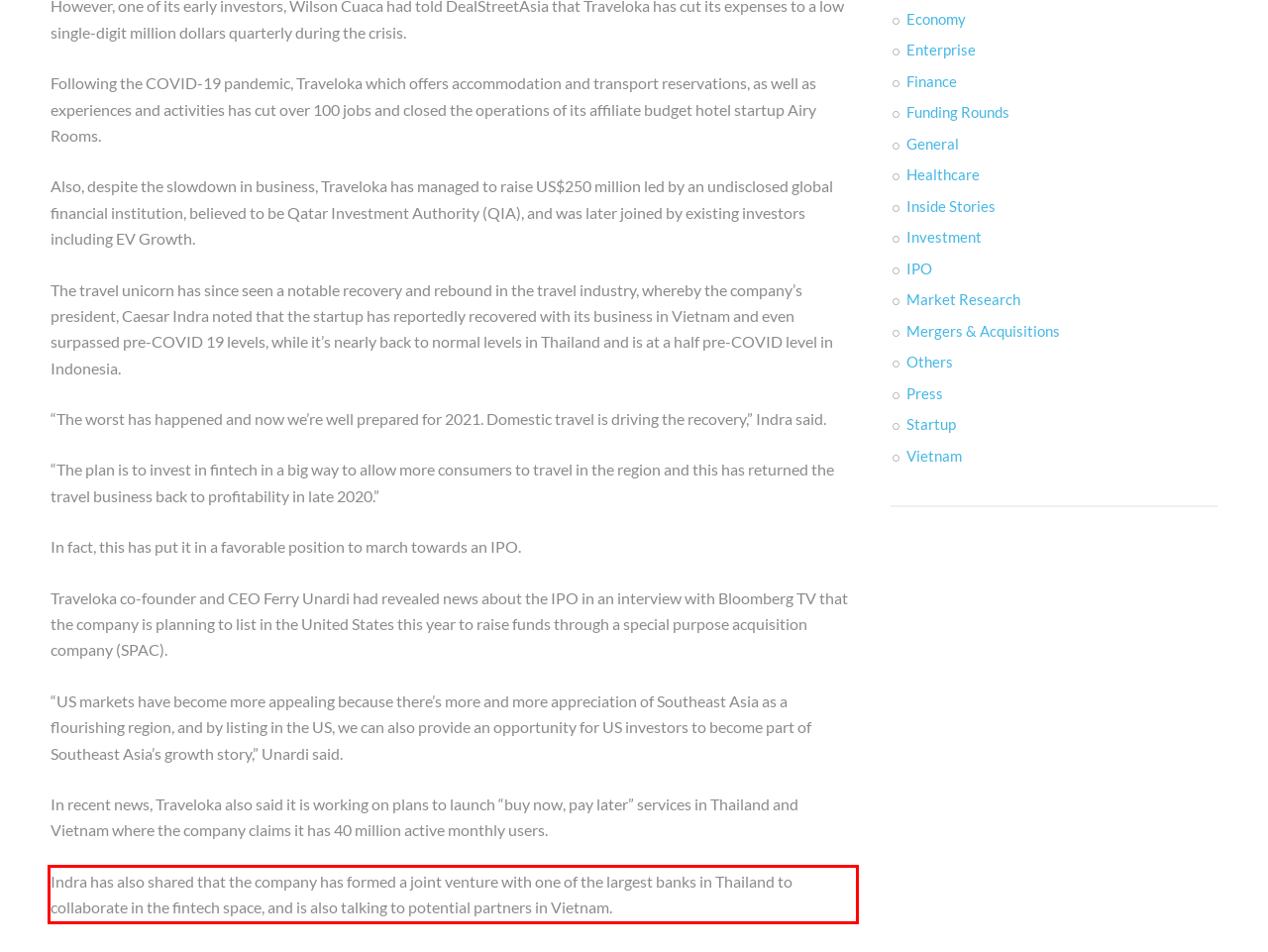You have a screenshot of a webpage with a UI element highlighted by a red bounding box. Use OCR to obtain the text within this highlighted area.

Indra has also shared that the company has formed a joint venture with one of the largest banks in Thailand to collaborate in the fintech space, and is also talking to potential partners in Vietnam.